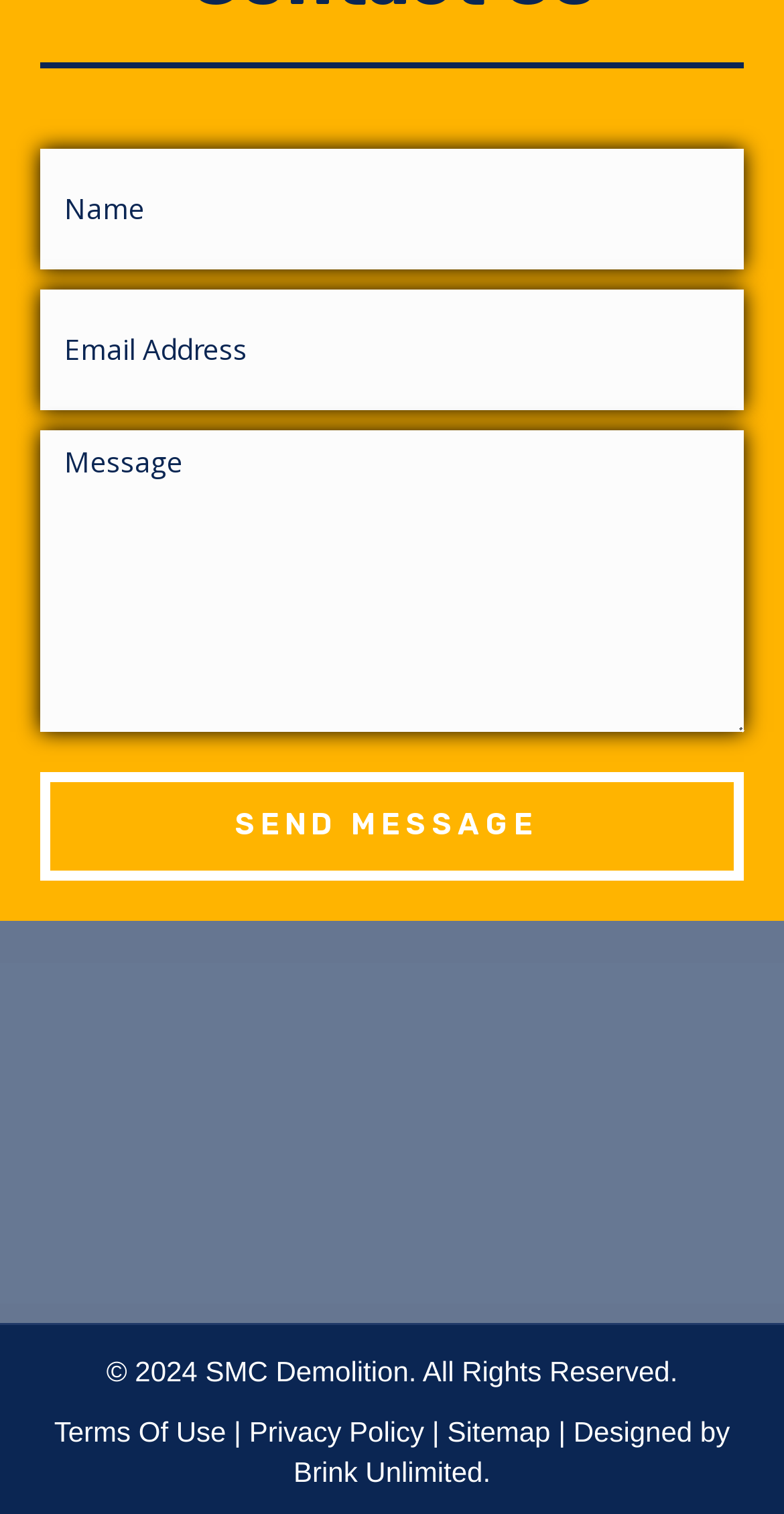Determine the bounding box coordinates of the section to be clicked to follow the instruction: "send message". The coordinates should be given as four float numbers between 0 and 1, formatted as [left, top, right, bottom].

[0.051, 0.51, 0.949, 0.582]